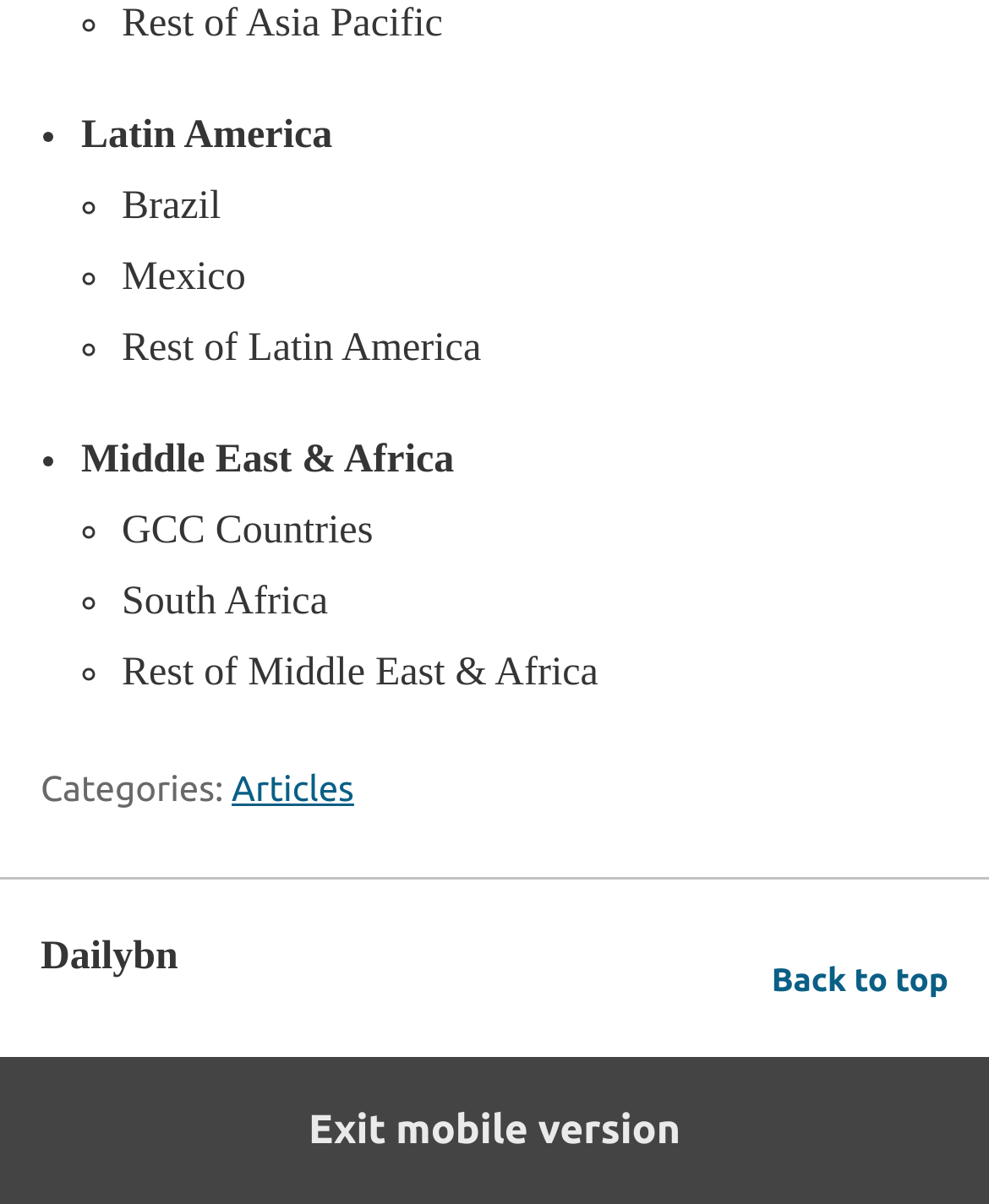Answer with a single word or phrase: 
What is the last country listed under Middle East & Africa?

Rest of Middle East & Africa